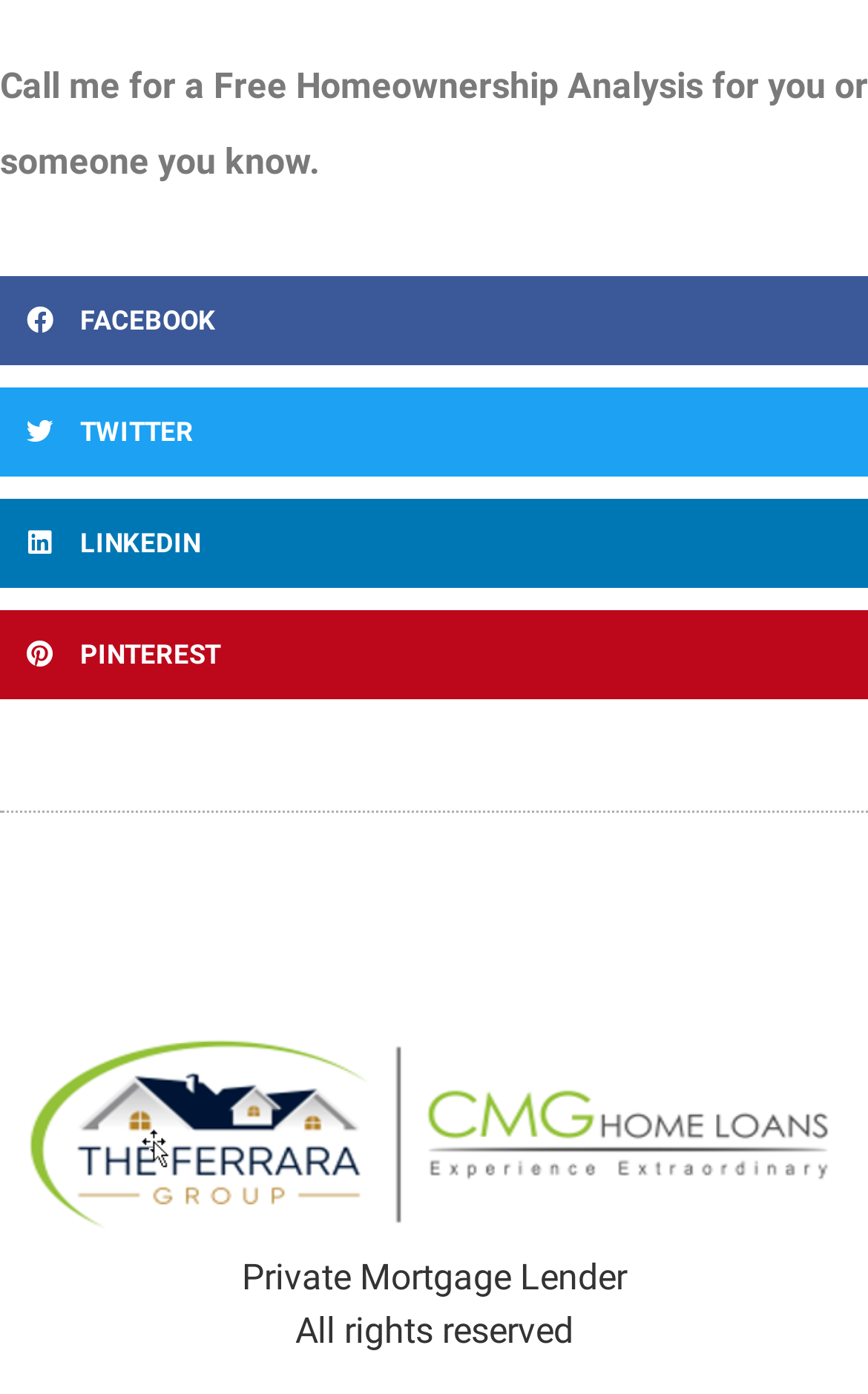Please provide a one-word or phrase answer to the question: 
What is the purpose of the webpage?

Homeownership Analysis